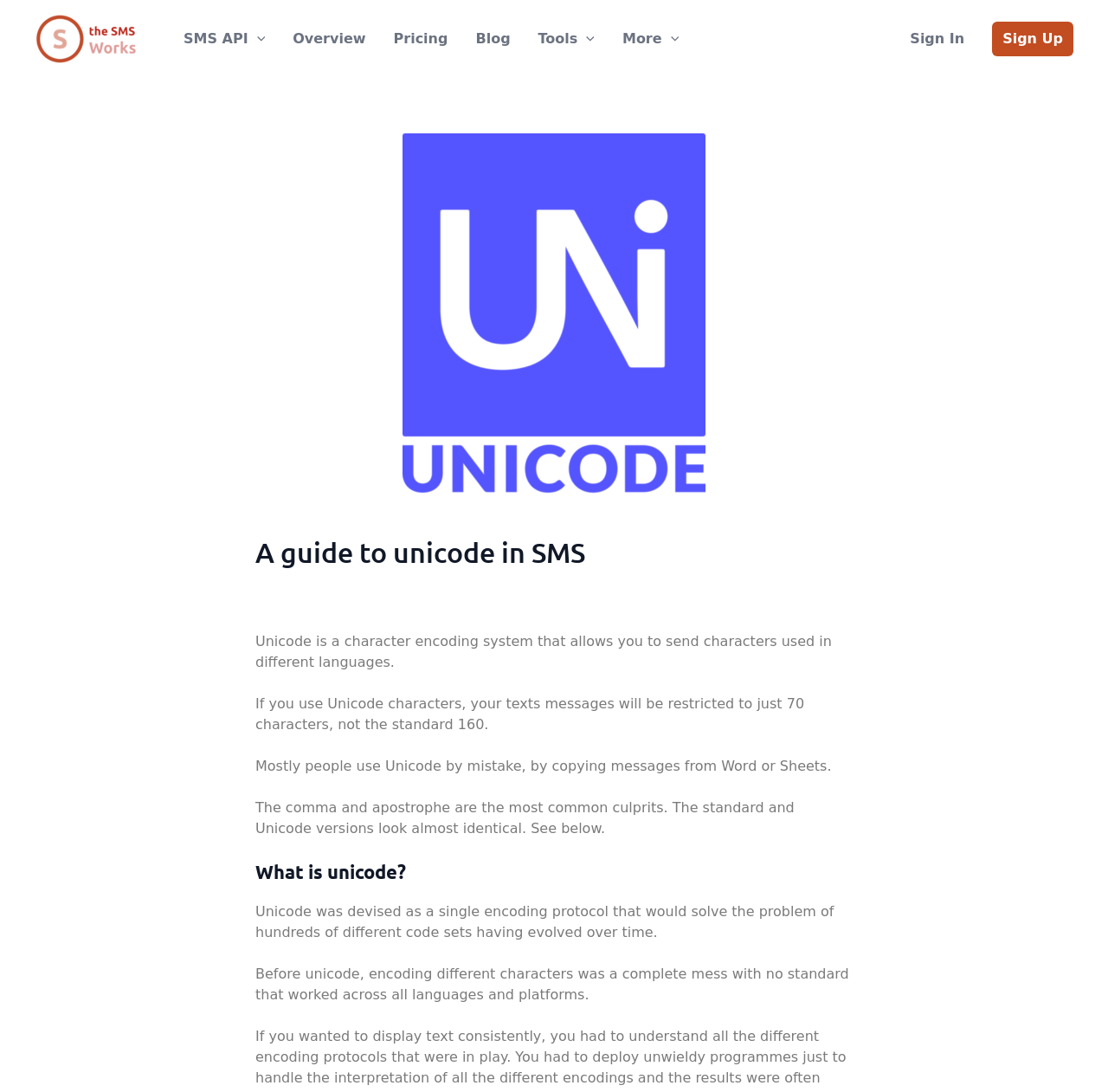Summarize the webpage with intricate details.

The webpage is a guide to Unicode in SMS, with a focus on providing a quick and handy overview without getting bogged down in technical details. At the top left, there is a logo of "The SMS Works" accompanied by a link to the website. Next to it, there is a navigation menu with links to "SMS API", "Overview", "Pricing", "Blog", "Tools", and "More" sections. Each of these links has a corresponding menu toggle icon.

On the top right, there are two links: "Sign In" and "Sign Up". Below these links, there is a header section with a Unicode logo and a heading that reads "A guide to unicode in SMS". 

The main content of the webpage is divided into sections, with headings and paragraphs of text. The first section explains what Unicode is, stating that it's a character encoding system that allows sending characters used in different languages. The text also warns that using Unicode characters can restrict text messages to 70 characters instead of the standard 160.

The next section explains how people often use Unicode by mistake, copying messages from Word or Sheets, and highlights the comma and apostrophe as common culprits. There is a heading "What is unicode?" followed by a section that provides more information on the history of Unicode, explaining how it was devised as a single encoding protocol to solve the problem of hundreds of different code sets.